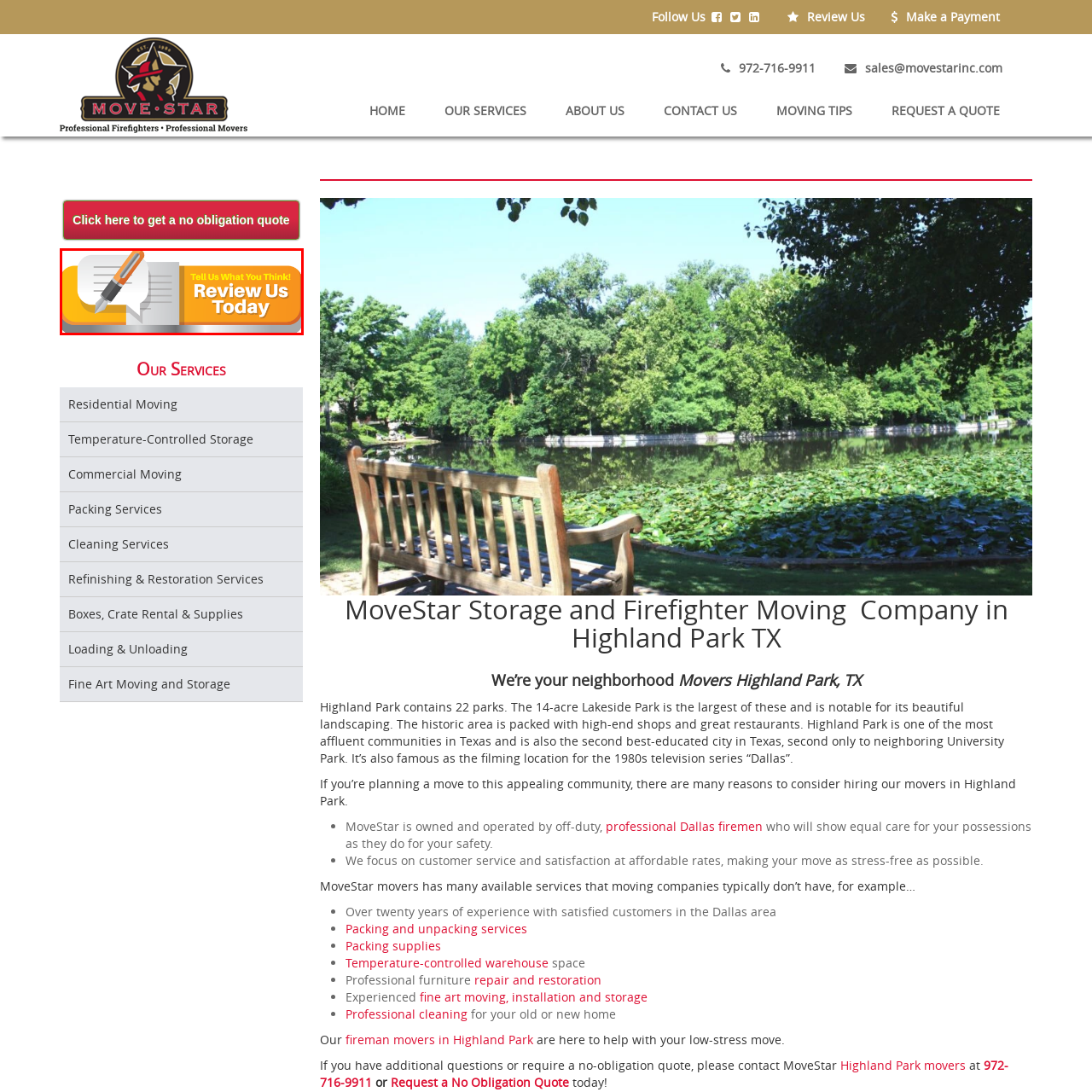Describe in detail the contents of the image highlighted within the red box.

The image prominently displays a call-to-action for customer feedback, encouraging clients to share their experiences. Featuring a bright yellow background with bold graphics, it includes a stylized speech bubble, a pen, and the text "Tell Us What You Think! Review Us Today." This engaging design invites visitors to contribute their reviews, highlighting the importance of customer satisfaction for the Fireman Moving Company, known for its commitment to service and reliability in Highland Park, TX.